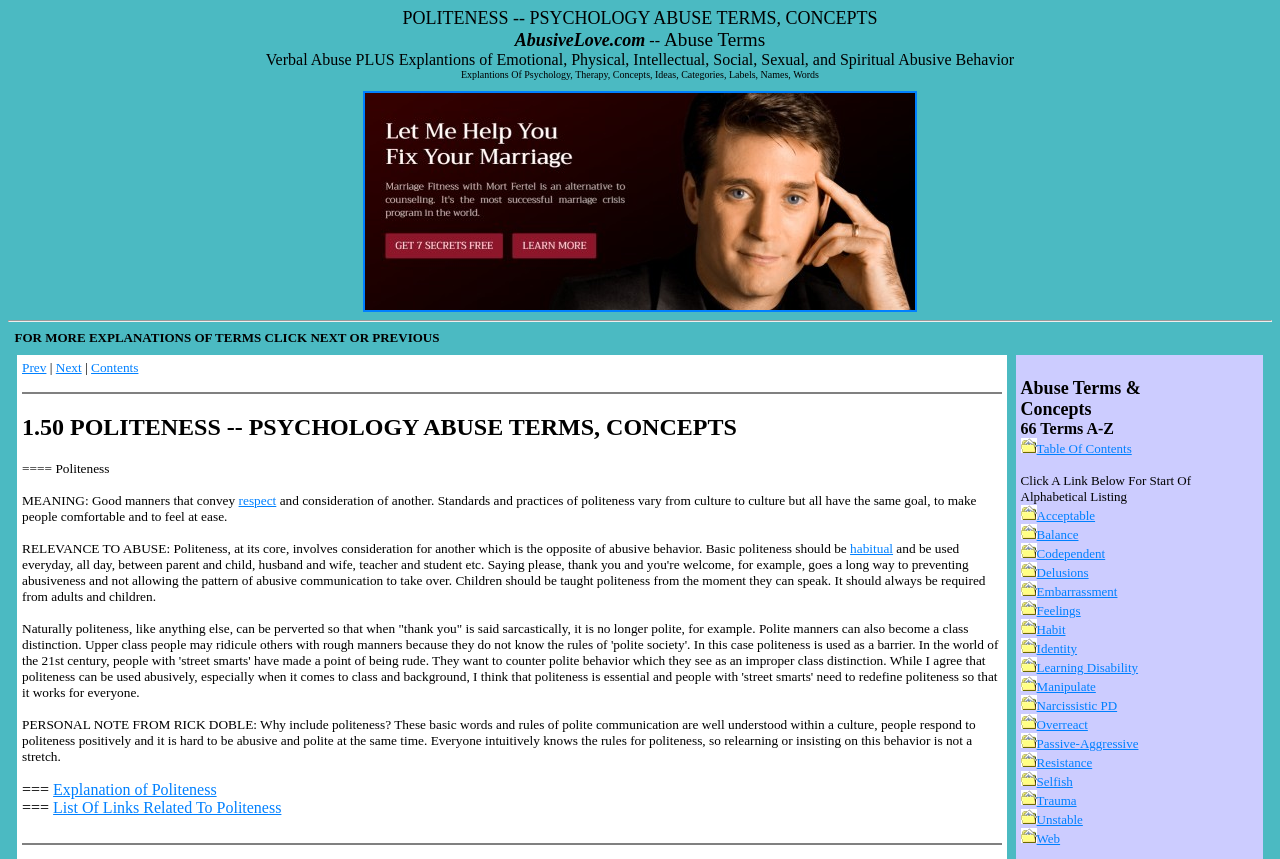Please reply with a single word or brief phrase to the question: 
What is the main topic of this webpage?

Politeness